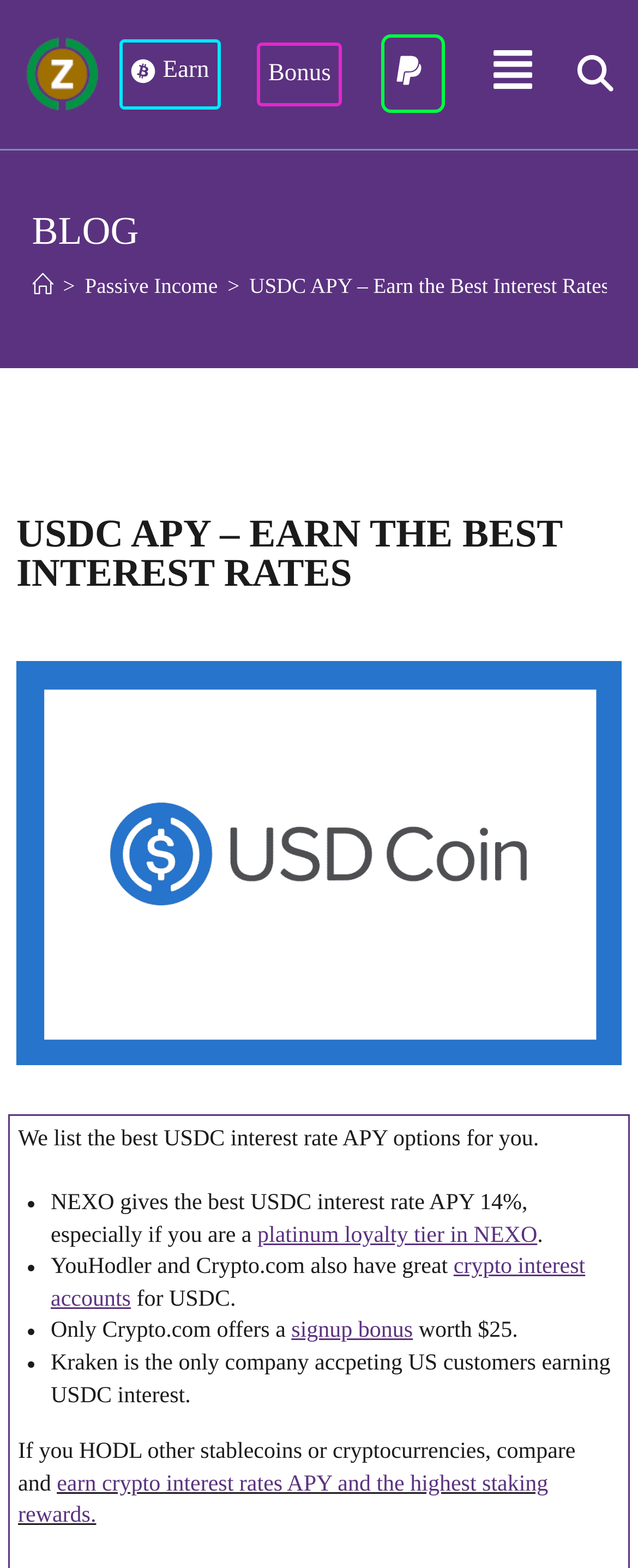Identify the bounding box of the UI element that matches this description: "platinum loyalty tier in NEXO".

[0.403, 0.78, 0.842, 0.796]